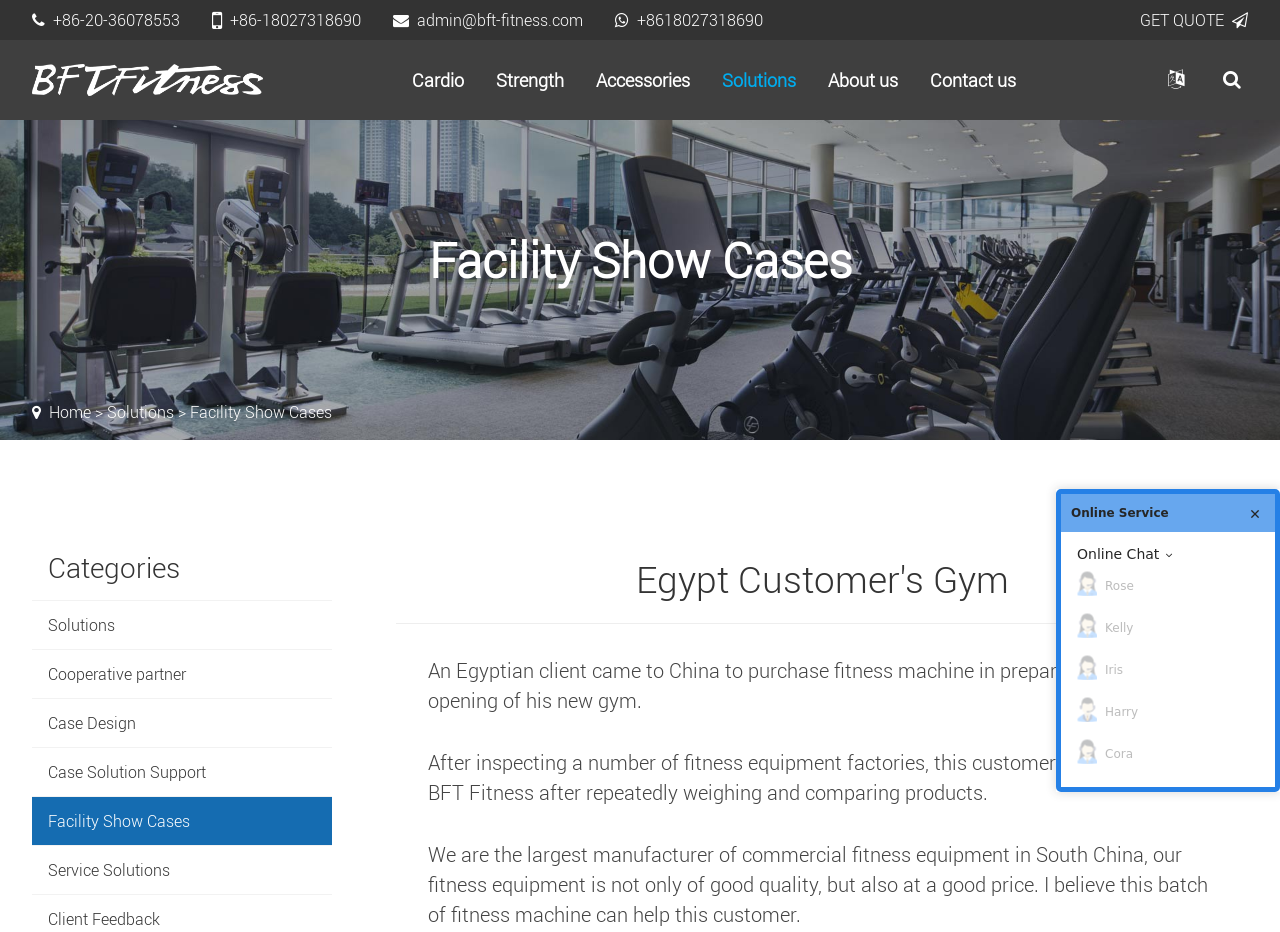Identify the bounding box coordinates of the section that should be clicked to achieve the task described: "Click BFT Fitness".

[0.025, 0.069, 0.206, 0.103]